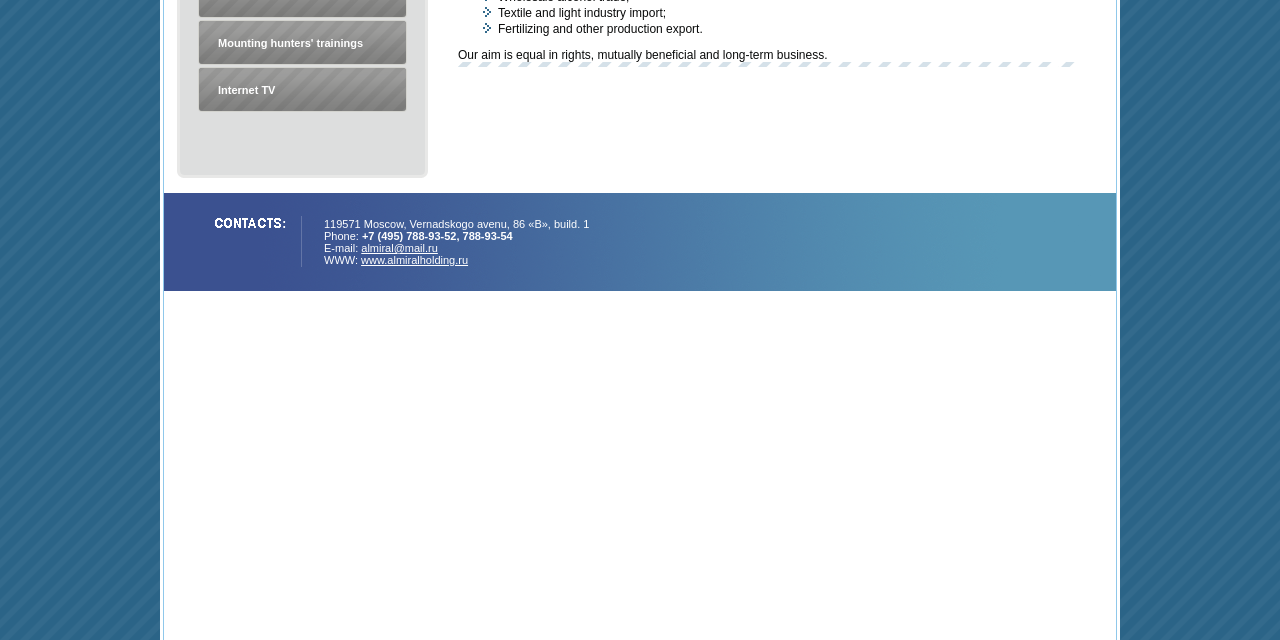Using the webpage screenshot, find the UI element described by almiral@mail.ru. Provide the bounding box coordinates in the format (top-left x, top-left y, bottom-right x, bottom-right y), ensuring all values are floating point numbers between 0 and 1.

[0.282, 0.378, 0.342, 0.397]